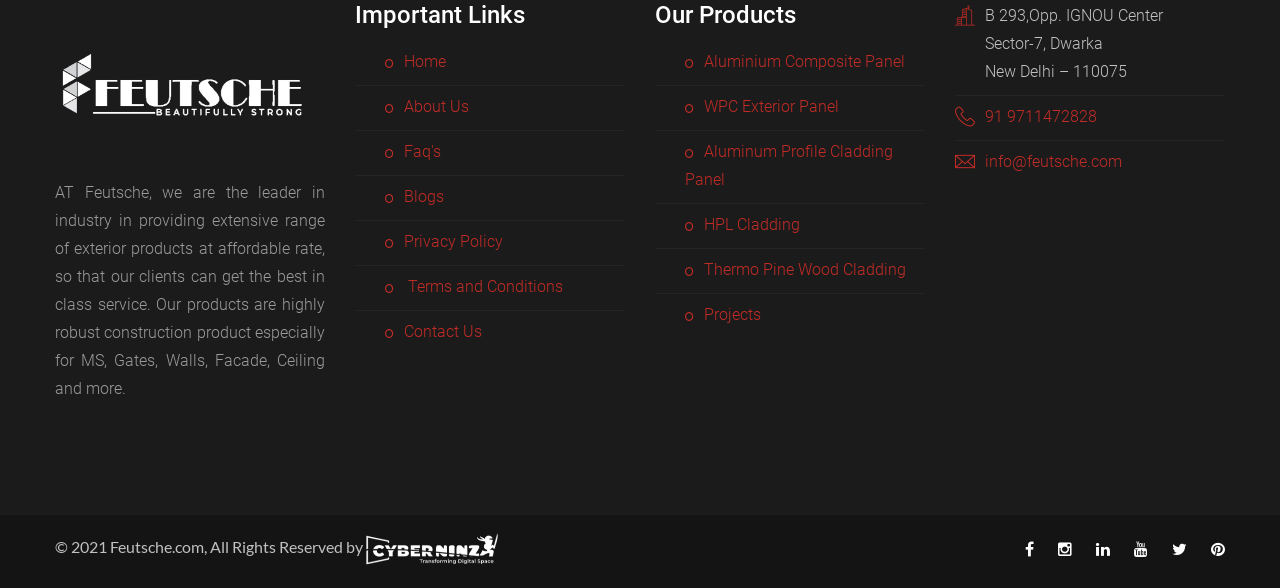Please provide the bounding box coordinates in the format (top-left x, top-left y, bottom-right x, bottom-right y). Remember, all values are floating point numbers between 0 and 1. What is the bounding box coordinate of the region described as: Privacy Policy

[0.316, 0.395, 0.393, 0.428]